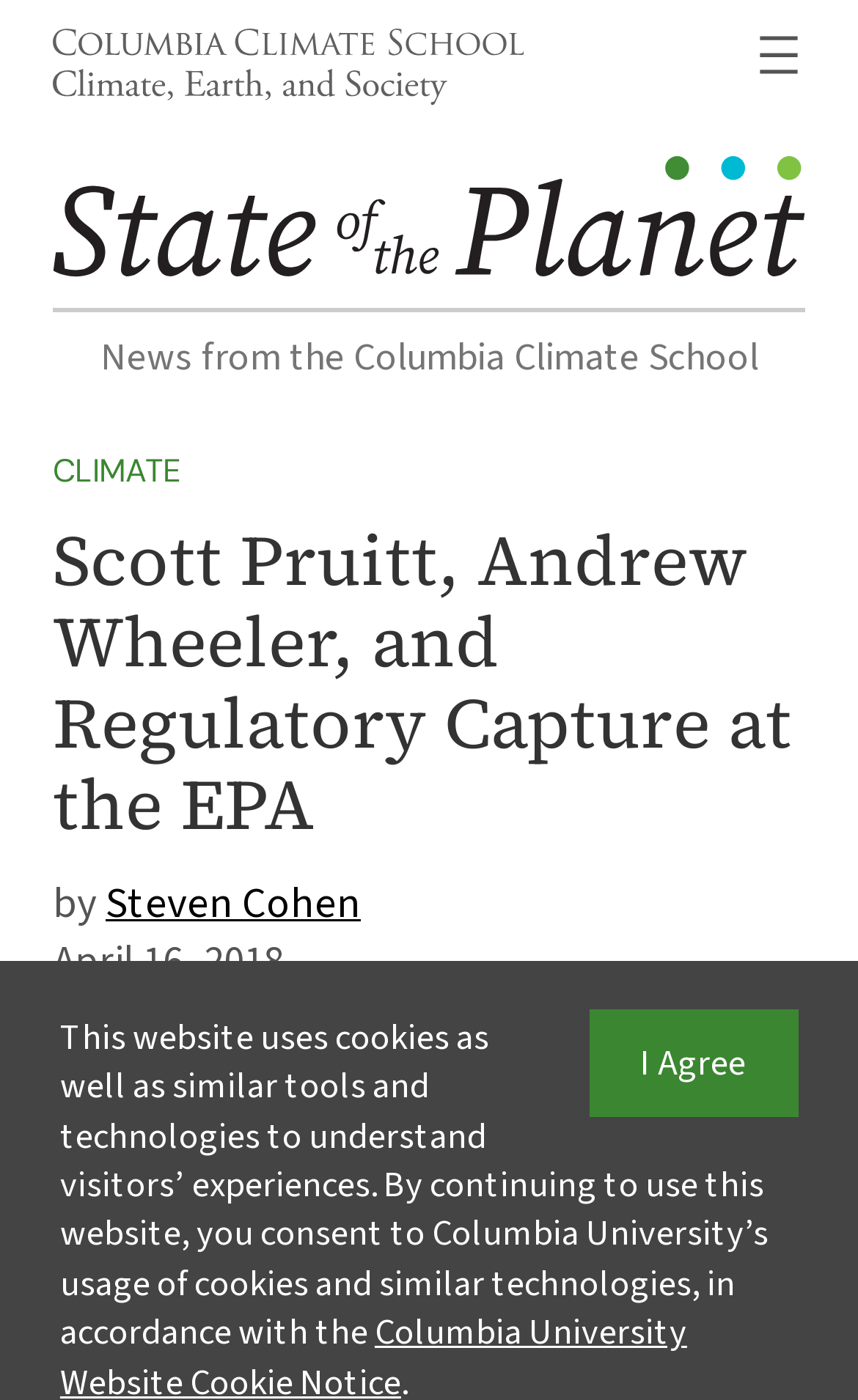What is the topic of the news article?
Answer briefly with a single word or phrase based on the image.

Regulatory Capture at the EPA